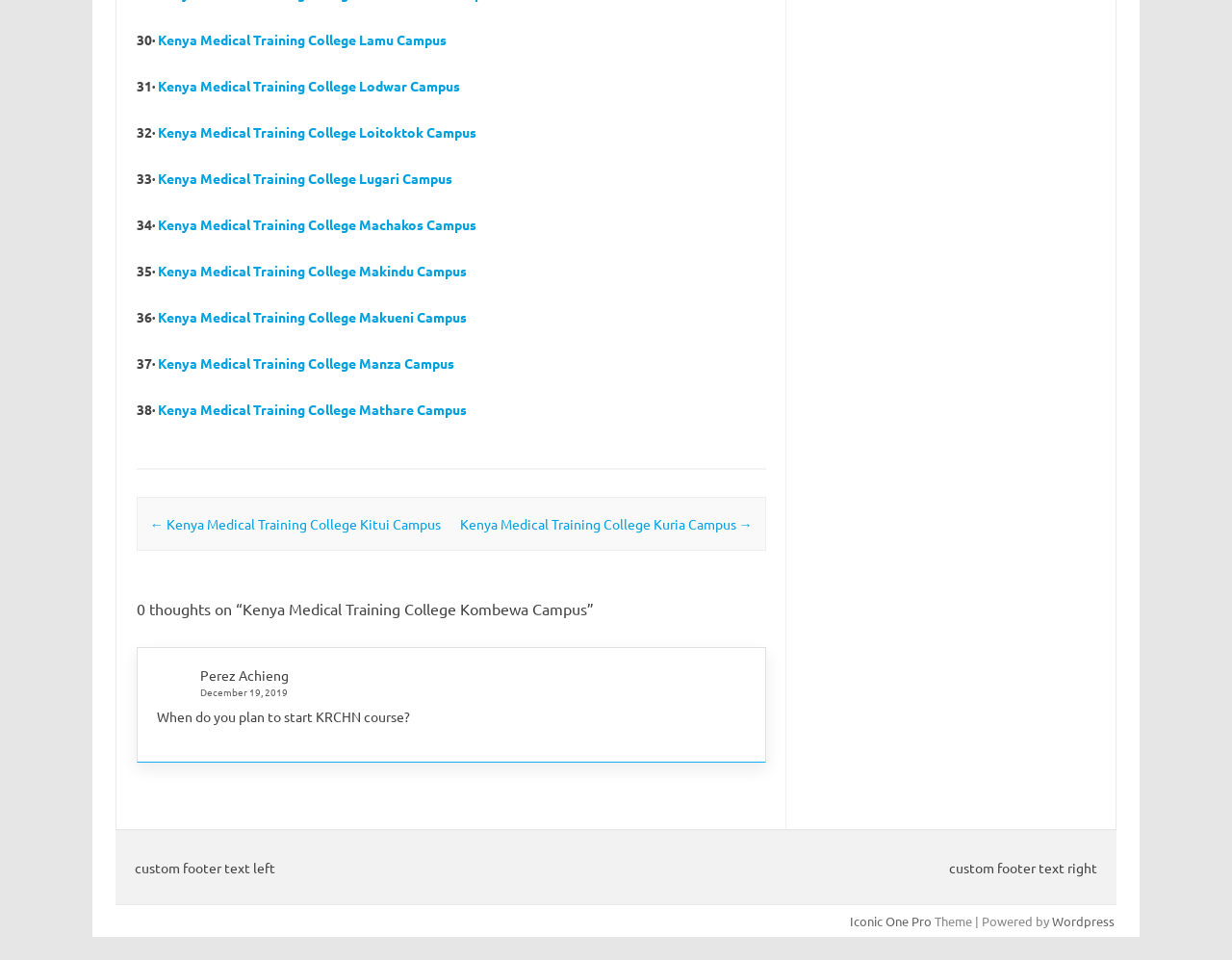Pinpoint the bounding box coordinates of the area that should be clicked to complete the following instruction: "Register for the holiday programme". The coordinates must be given as four float numbers between 0 and 1, i.e., [left, top, right, bottom].

None